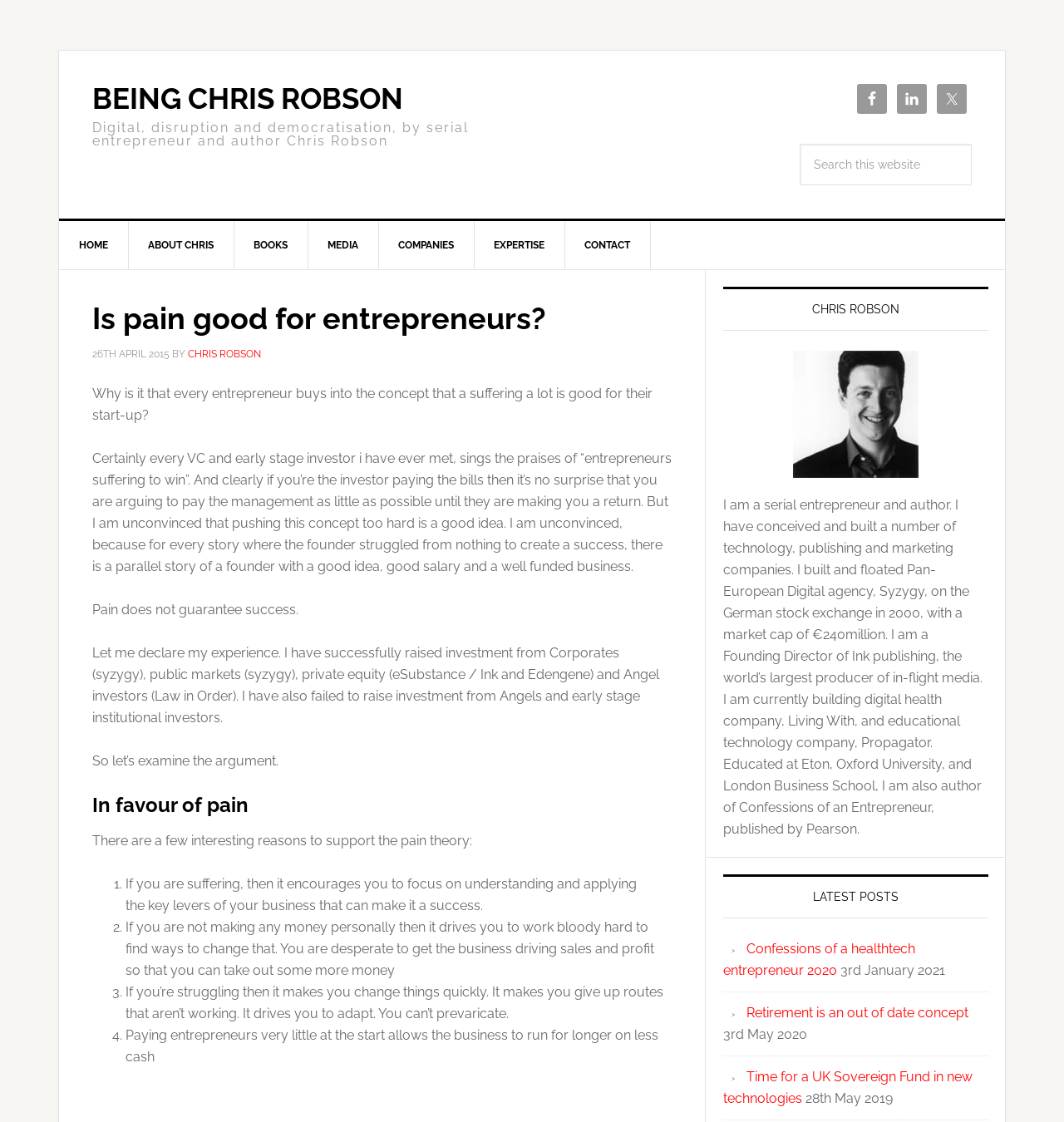Identify the bounding box for the UI element described as: "name="s" placeholder="Search this website"". The coordinates should be four float numbers between 0 and 1, i.e., [left, top, right, bottom].

[0.752, 0.128, 0.913, 0.165]